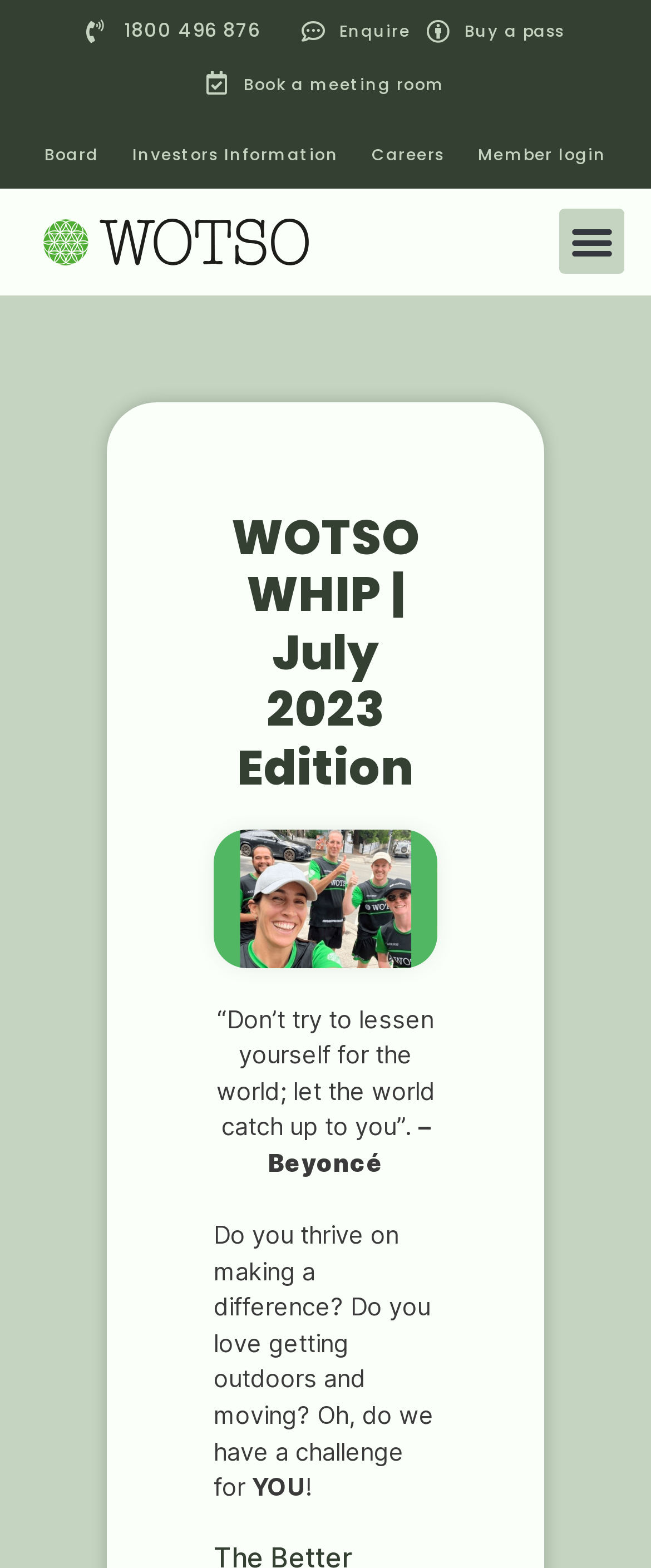Please provide a comprehensive answer to the question based on the screenshot: How many links are in the top navigation bar?

I counted the links in the top navigation bar, which are '1800 496 876', 'Enquire', and 'Buy a pass', and found that there are three links in total.